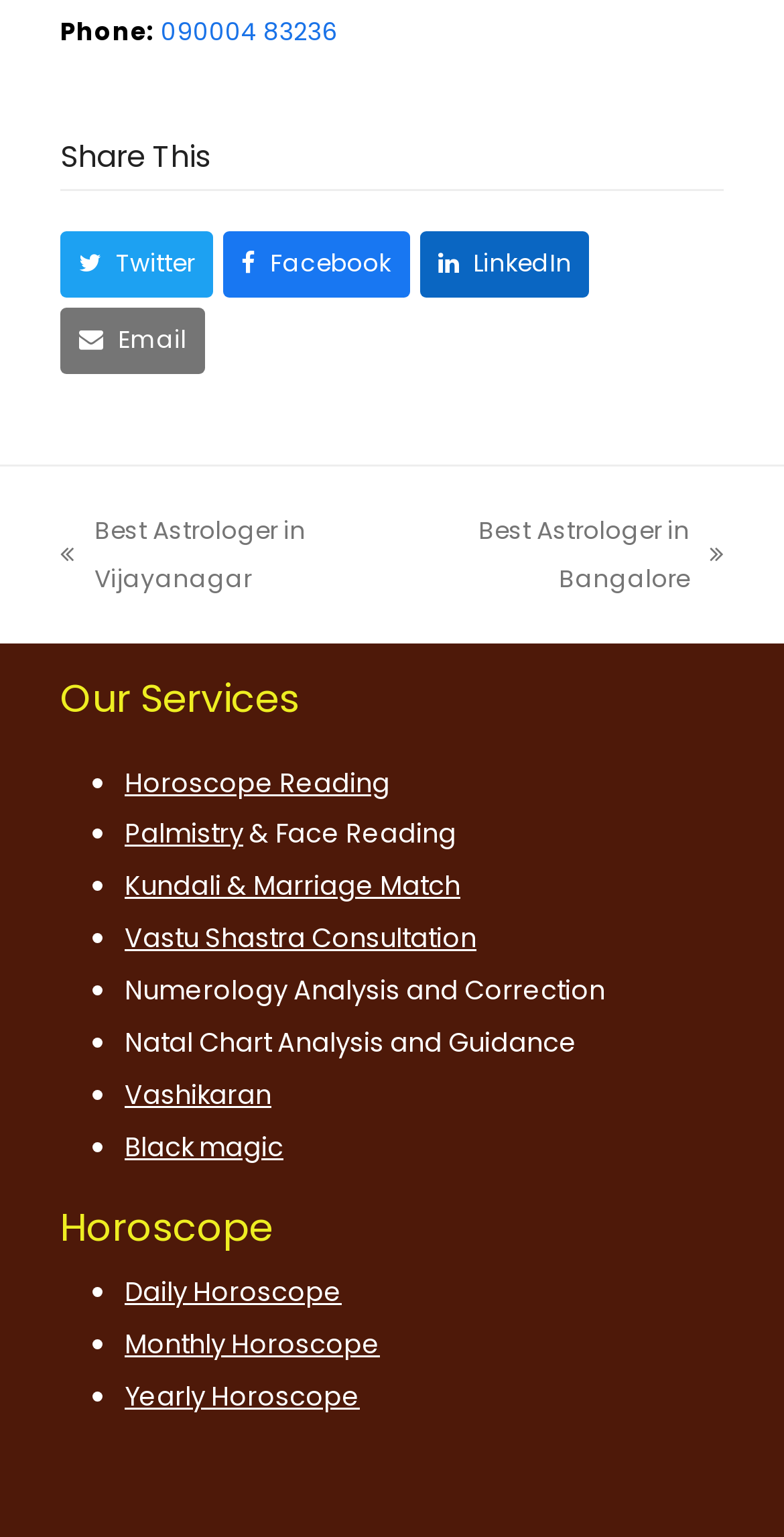Determine the bounding box coordinates of the clickable region to execute the instruction: "Get Horoscope Reading service". The coordinates should be four float numbers between 0 and 1, denoted as [left, top, right, bottom].

[0.159, 0.497, 0.497, 0.522]